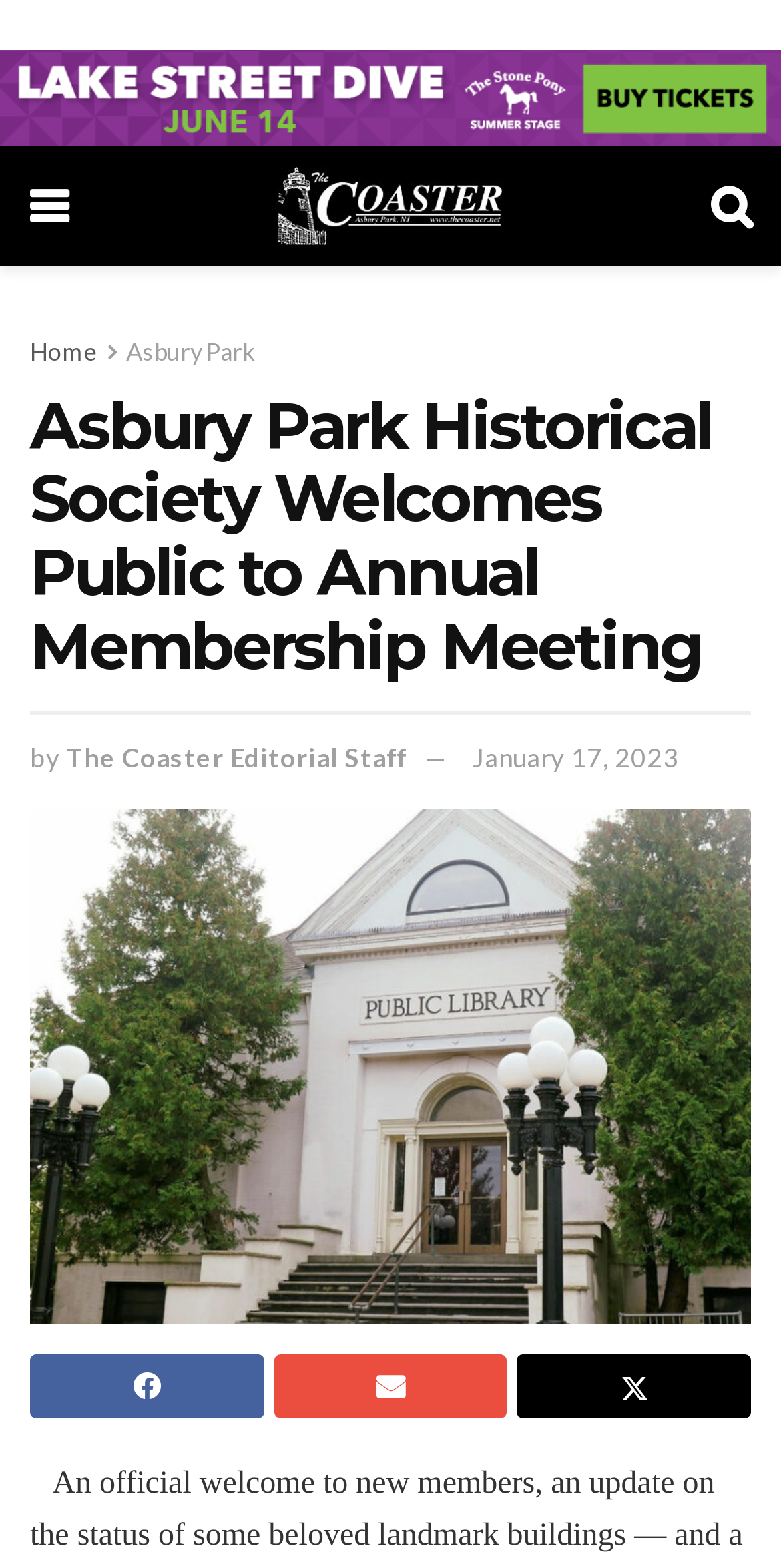What is the name of the publication?
Provide an in-depth answer to the question, covering all aspects.

I found the answer by looking at the link element which says 'The Coaster'. This element is located at the top of the page and it appears to be the name of the publication.